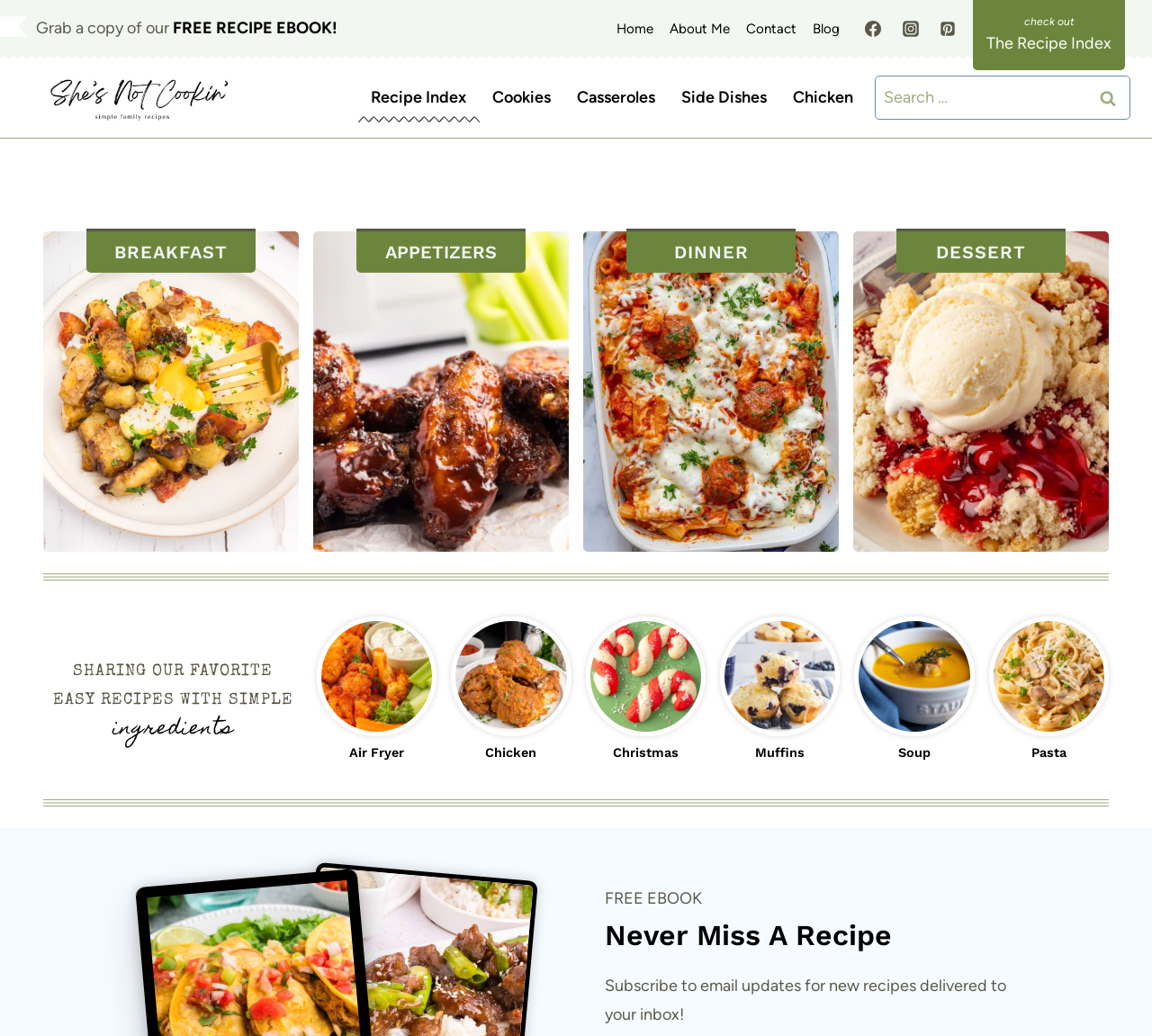Identify the bounding box coordinates necessary to click and complete the given instruction: "Get a free recipe ebook".

[0.15, 0.017, 0.299, 0.036]